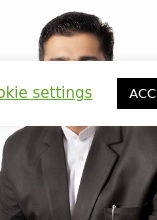Thoroughly describe the content and context of the image.

The image shows a man dressed in a formal suit, exuding a professional demeanor. He appears to be engaged in a conversation or an interview, likely related to his work or expertise. The photograph captures him from the waist up, with a neutral background that emphasizes his presence. This context suggests a professional setting, possibly a discussion or an event centered around literature or culture. The man's attire and posture convey confidence and authority, aligning with his role as an author or speaker.